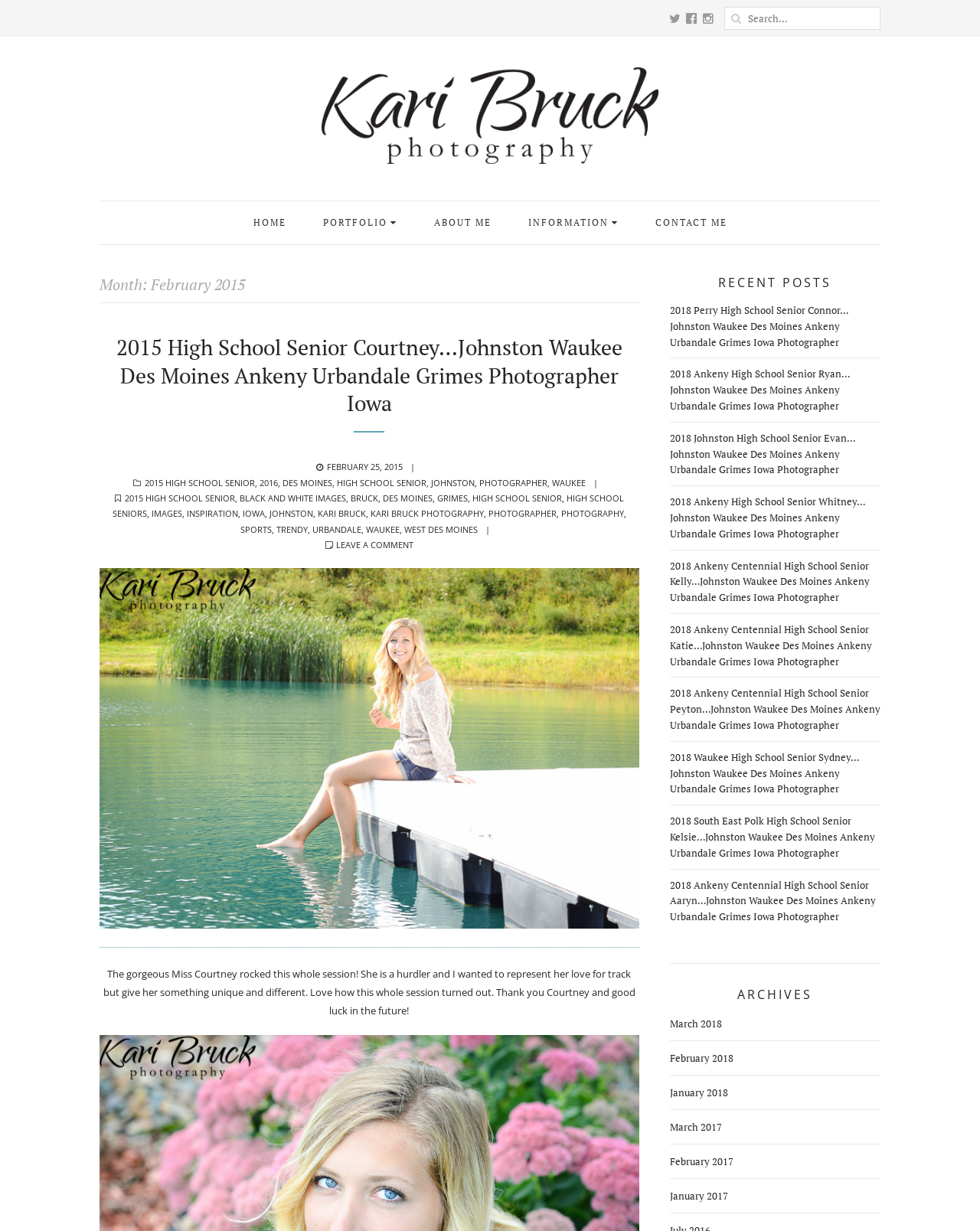Identify and extract the heading text of the webpage.

Month: February 2015